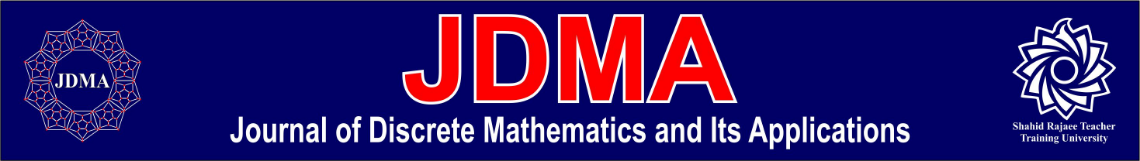What university is affiliated with the journal?
Using the visual information, answer the question in a single word or phrase.

Shahid Rajaee Teacher Training University